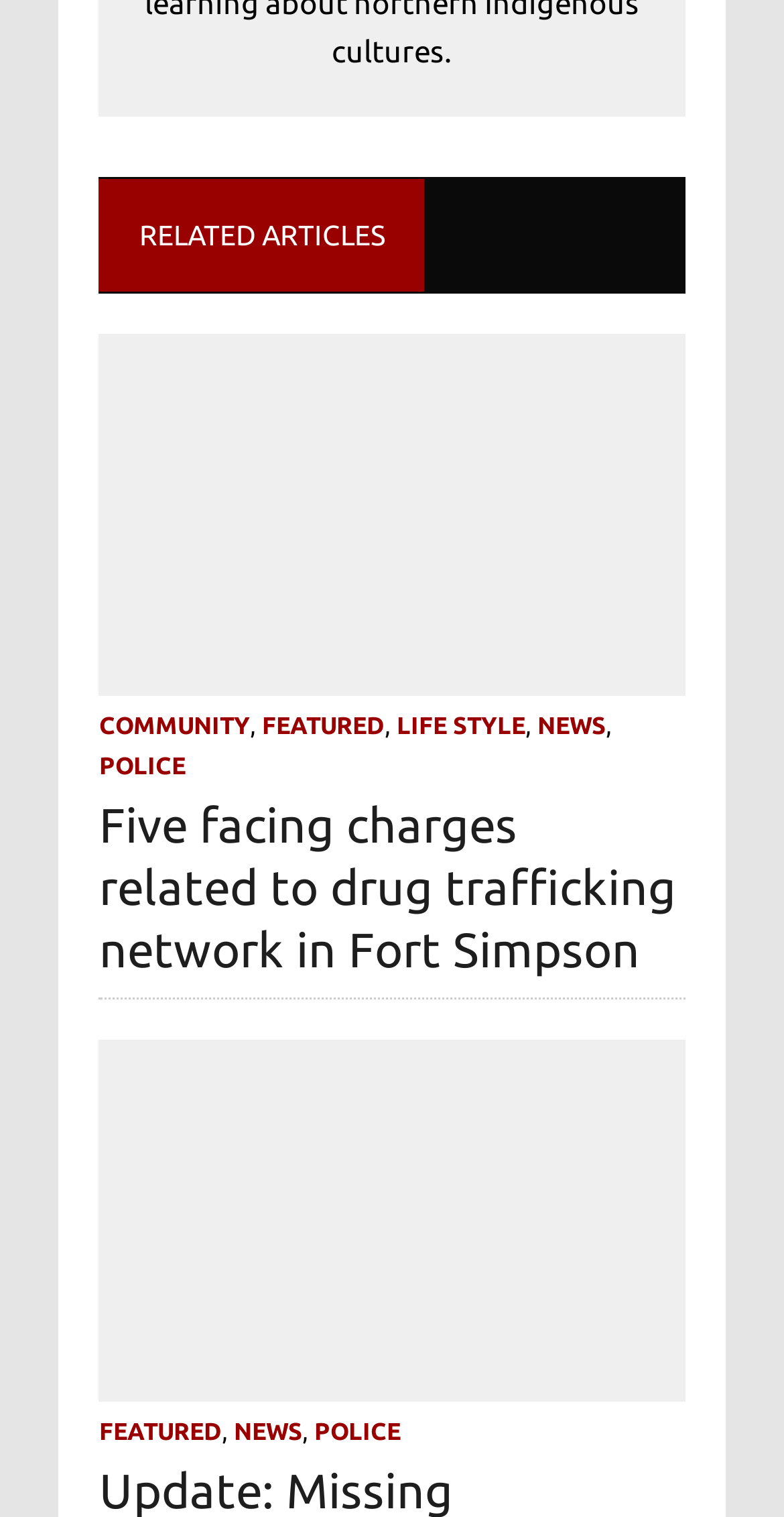Determine the bounding box of the UI component based on this description: "Featured". The bounding box coordinates should be four float values between 0 and 1, i.e., [left, top, right, bottom].

[0.126, 0.935, 0.283, 0.952]